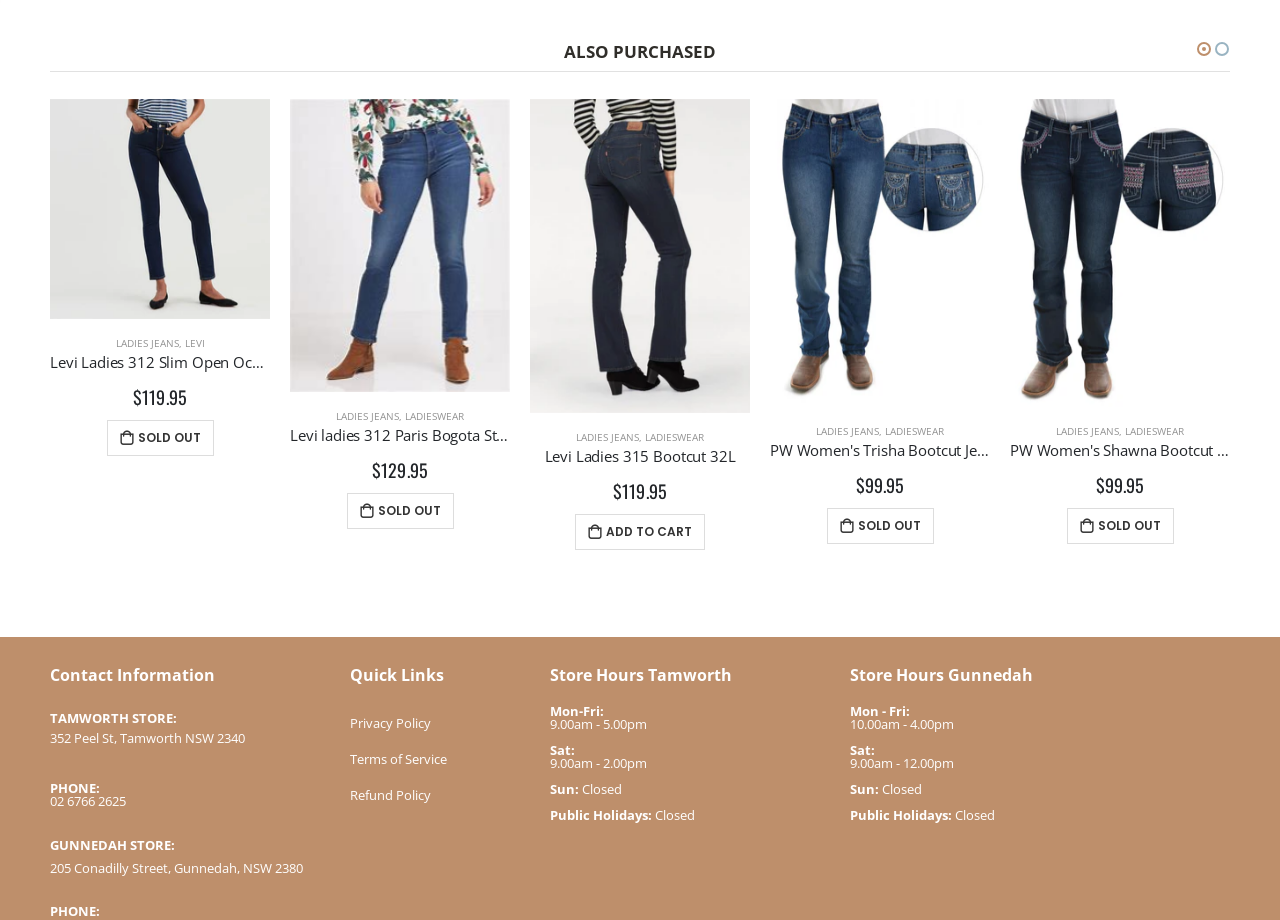What is the category of the products listed? Examine the screenshot and reply using just one word or a brief phrase.

Ladies Jeans